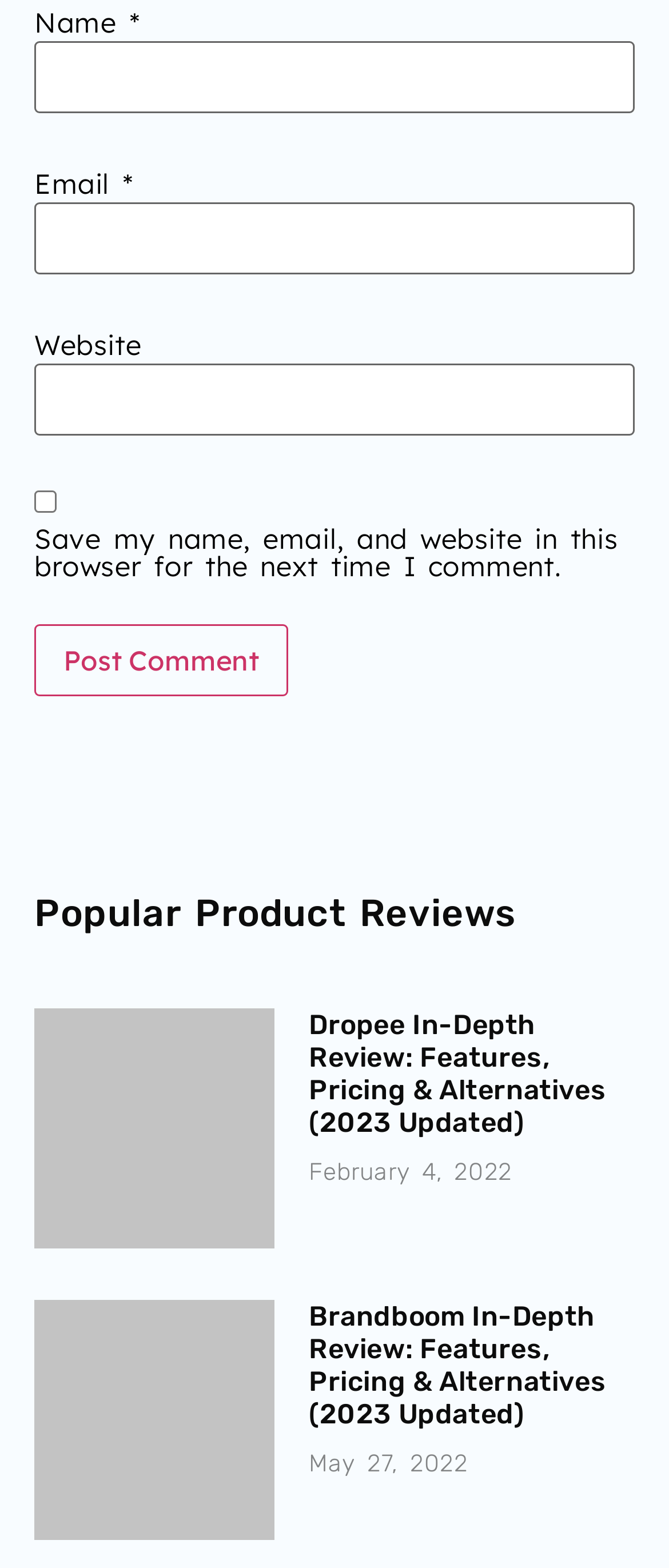What is the date of the 'Brandboom In-Depth Review' article?
Refer to the image and offer an in-depth and detailed answer to the question.

The 'Brandboom In-Depth Review' article has a static text element with the date 'May 27, 2022', which indicates the publication date of the article.